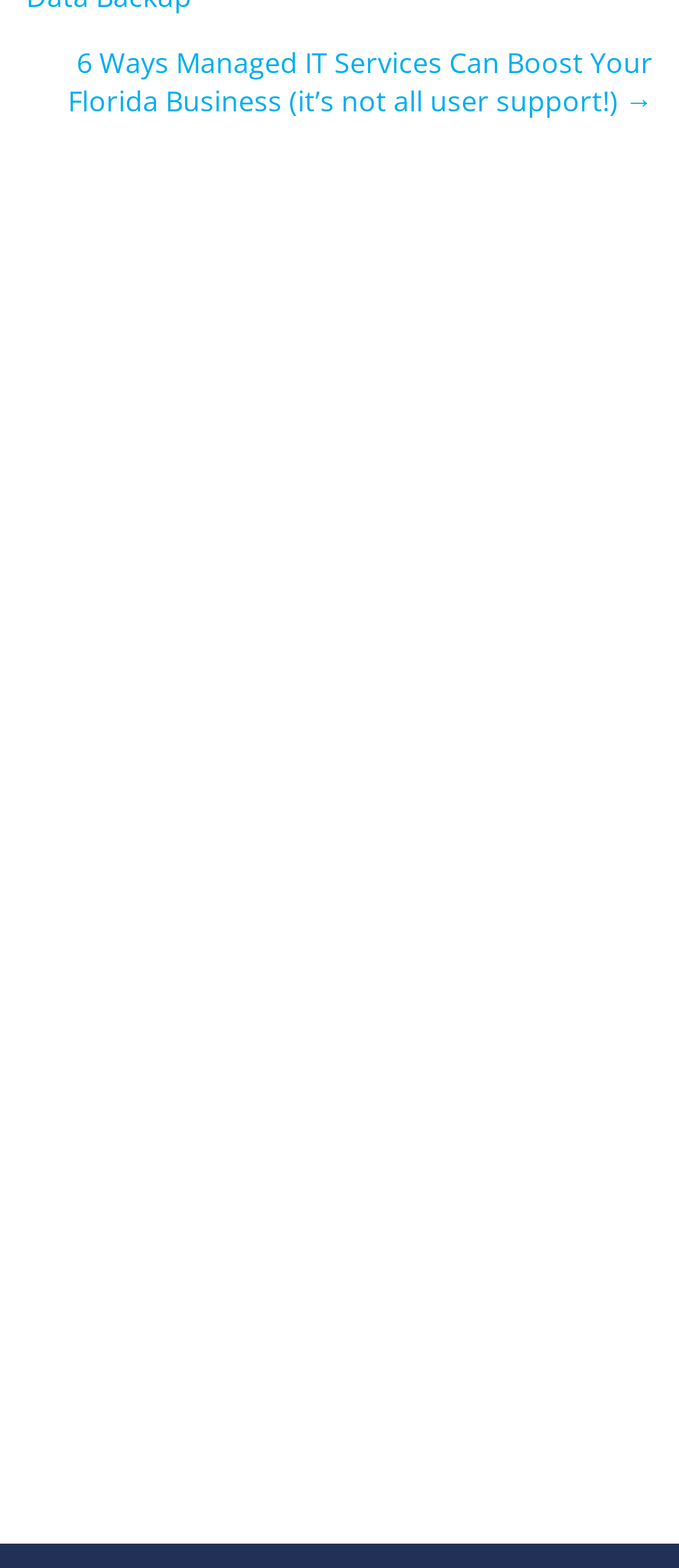How many recent posts are listed on the webpage?
Please answer the question with a single word or phrase, referencing the image.

5